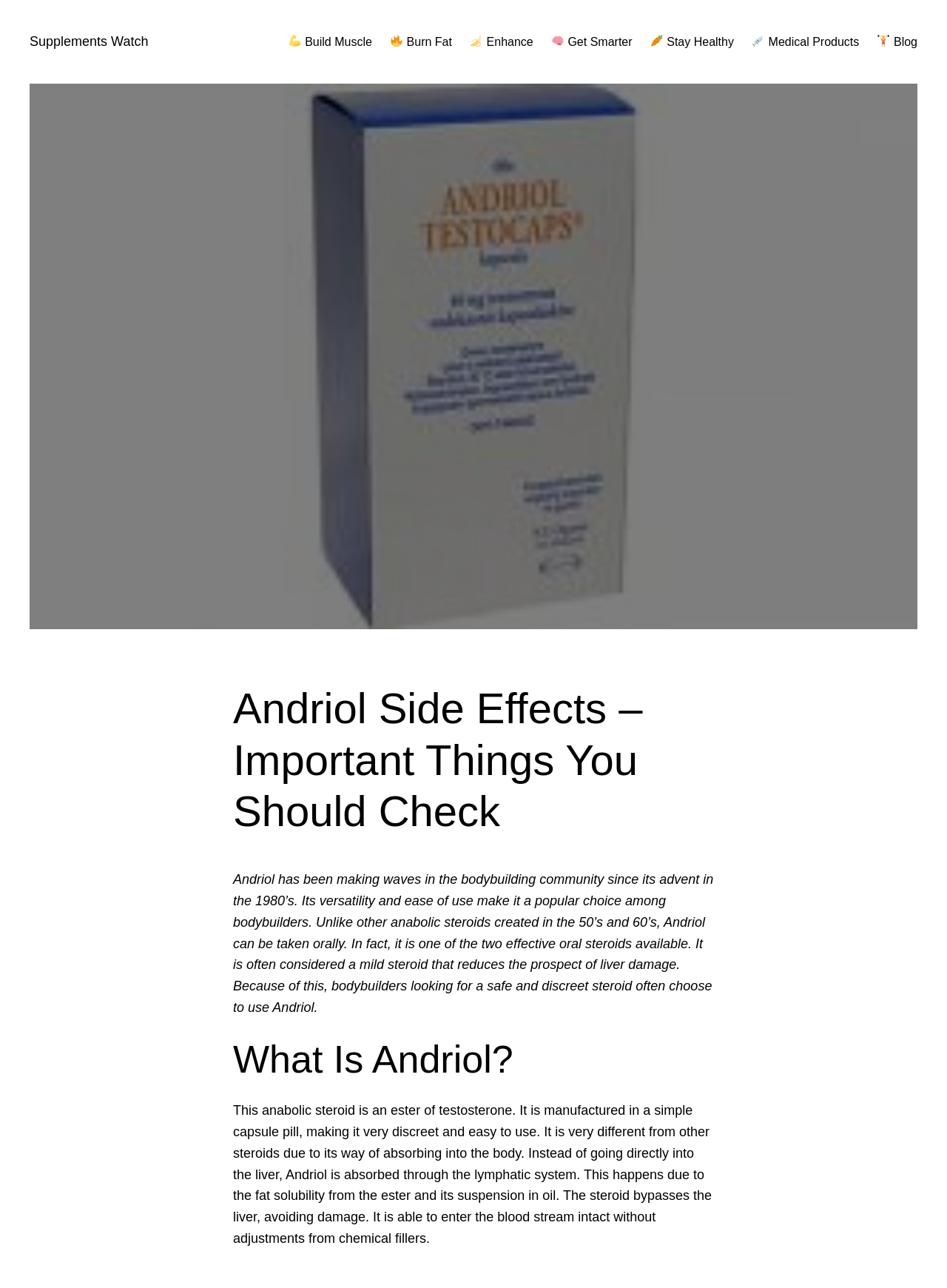What is the main heading of this webpage? Please extract and provide it.

Andriol Side Effects – Important Things You Should Check